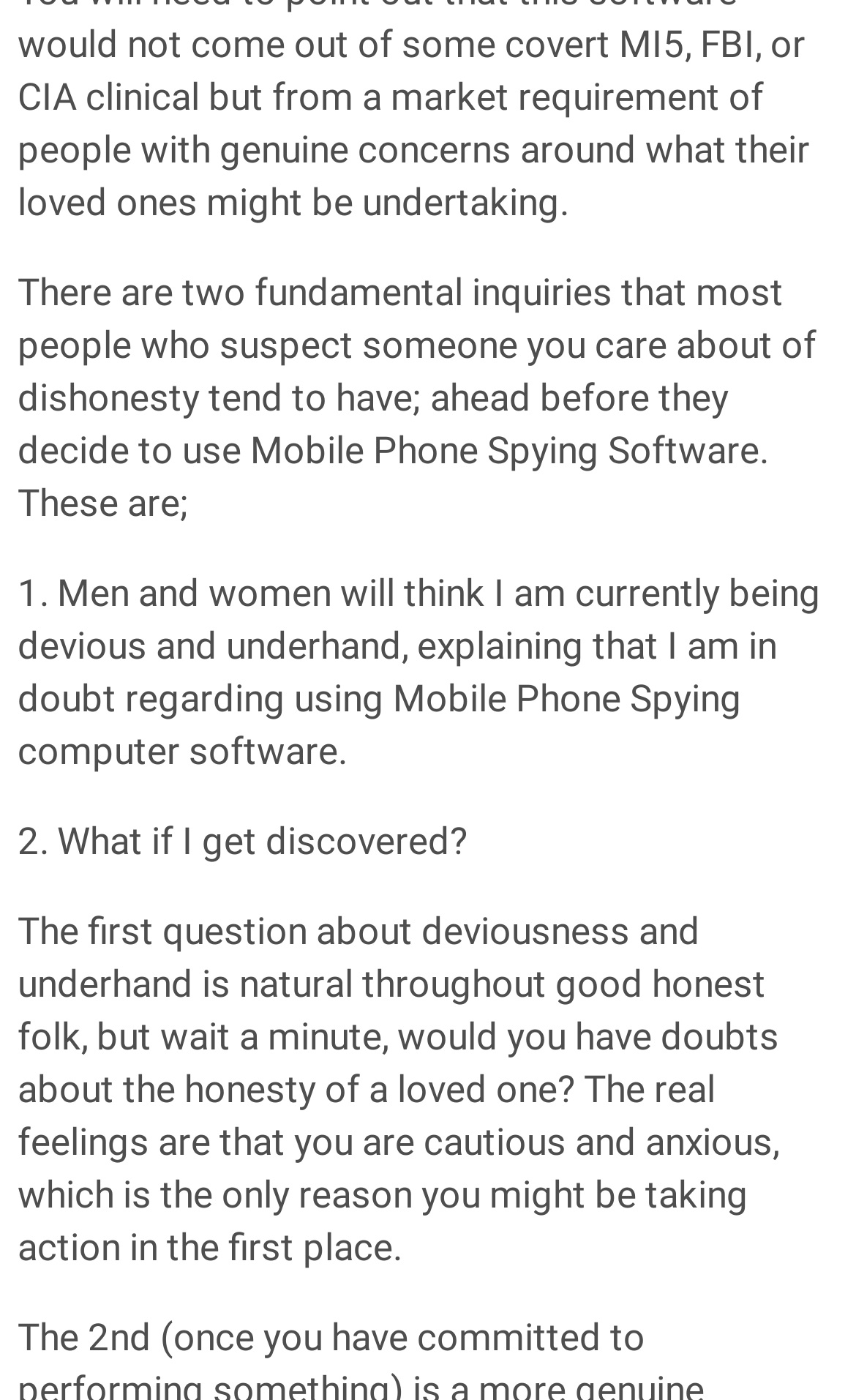What is the category of the article 'Software Product Development Services'?
Using the image provided, answer with just one word or phrase.

TECHNOLOGY